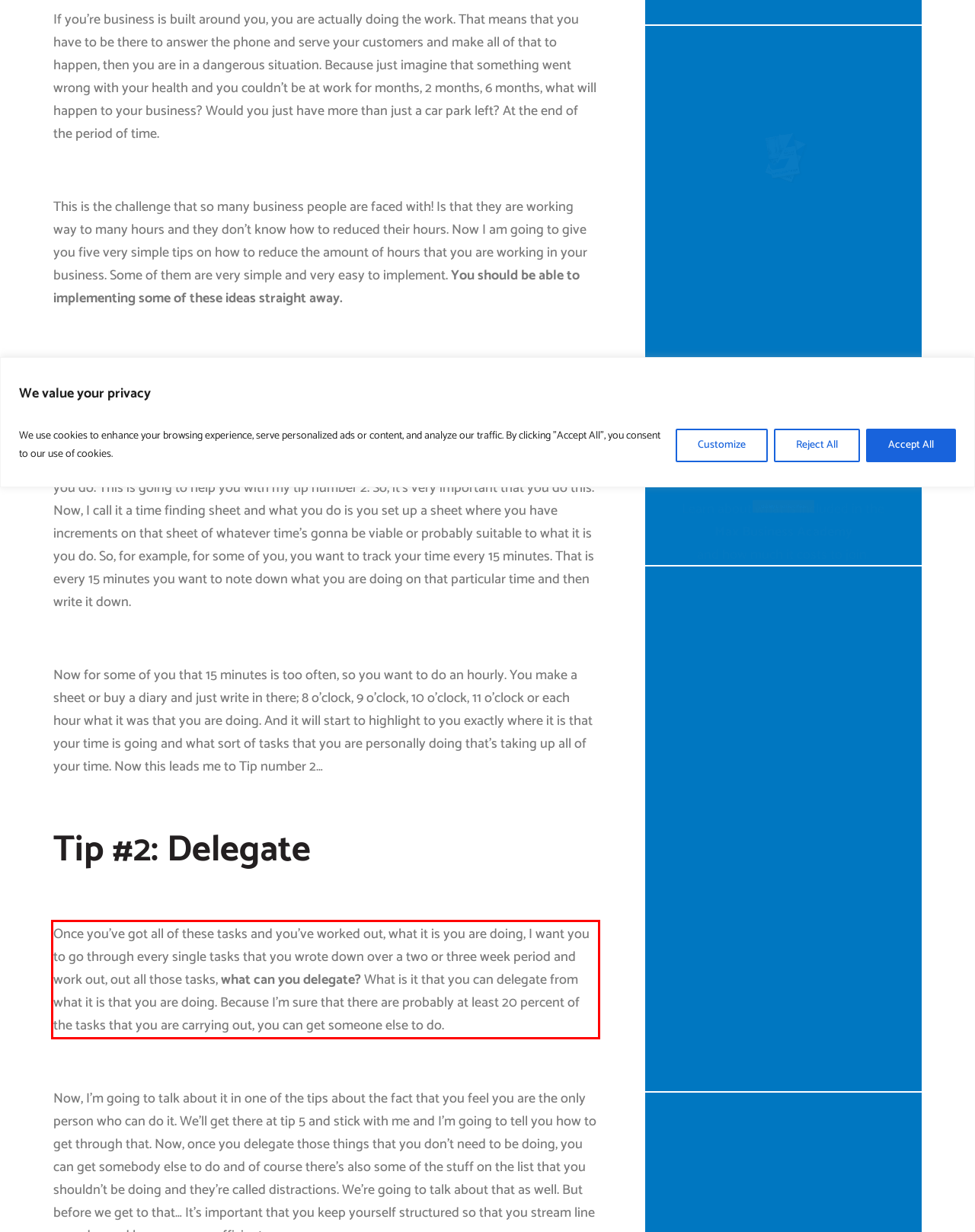Locate the red bounding box in the provided webpage screenshot and use OCR to determine the text content inside it.

Once you’ve got all of these tasks and you’ve worked out, what it is you are doing, I want you to go through every single tasks that you wrote down over a two or three week period and work out, out all those tasks, what can you delegate? What is it that you can delegate from what it is that you are doing. Because I’m sure that there are probably at least 20 percent of the tasks that you are carrying out, you can get someone else to do.